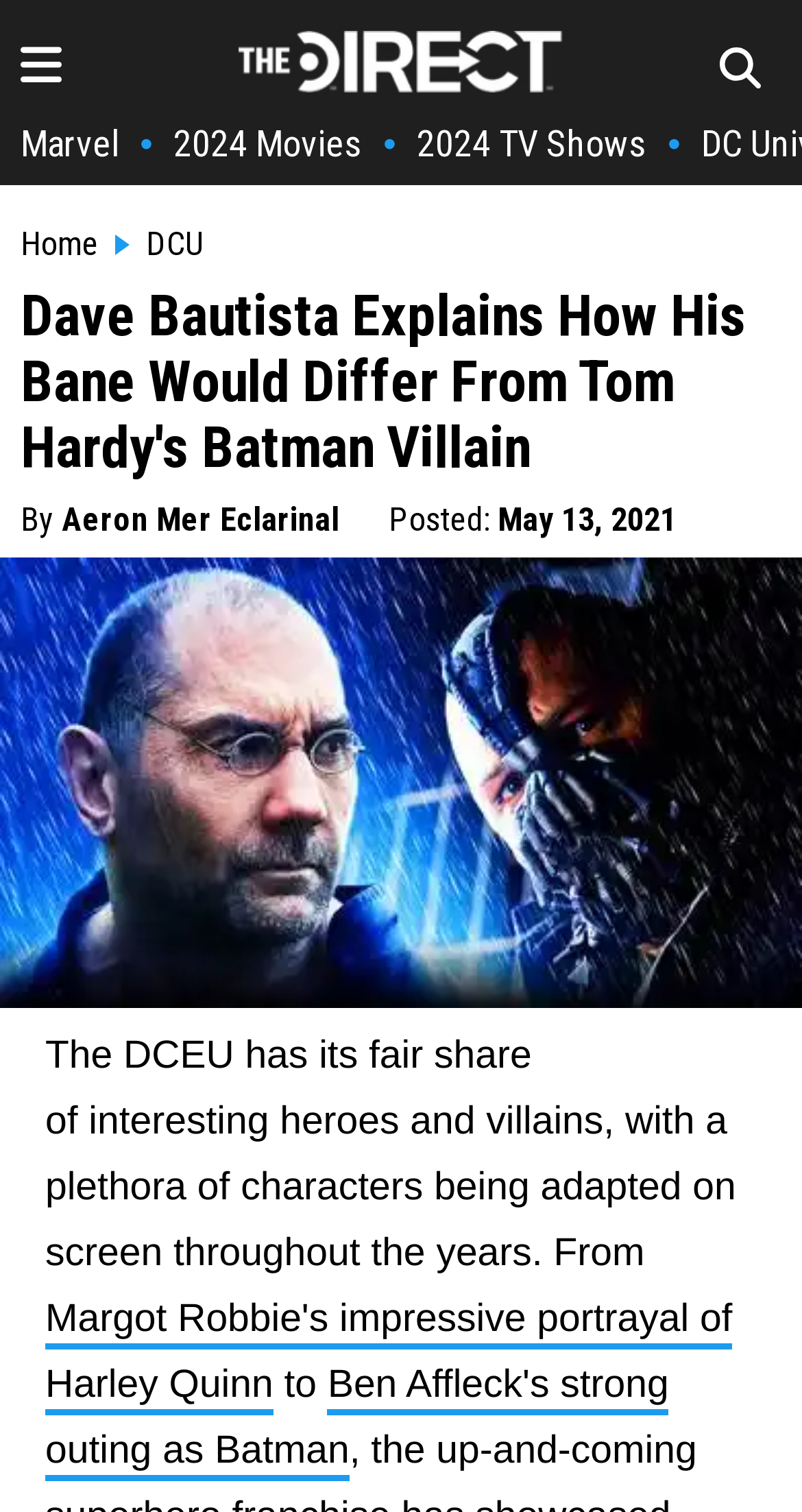Identify and extract the main heading of the webpage.

Dave Bautista Explains How His Bane Would Differ From Tom Hardy's Batman Villain